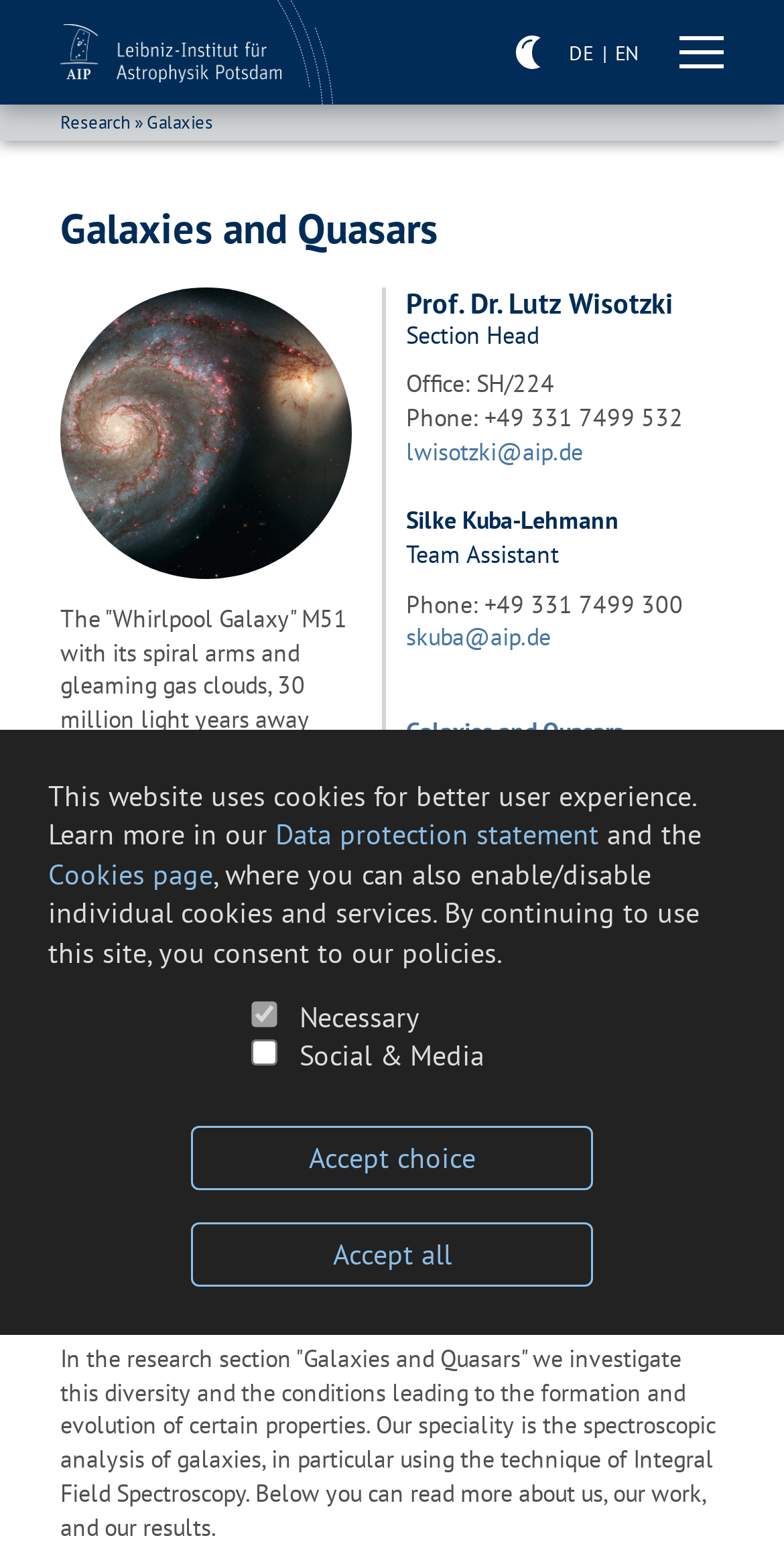Indicate the bounding box coordinates of the element that must be clicked to execute the instruction: "Open the 'Menu'". The coordinates should be given as four float numbers between 0 and 1, i.e., [left, top, right, bottom].

[0.867, 0.021, 0.923, 0.047]